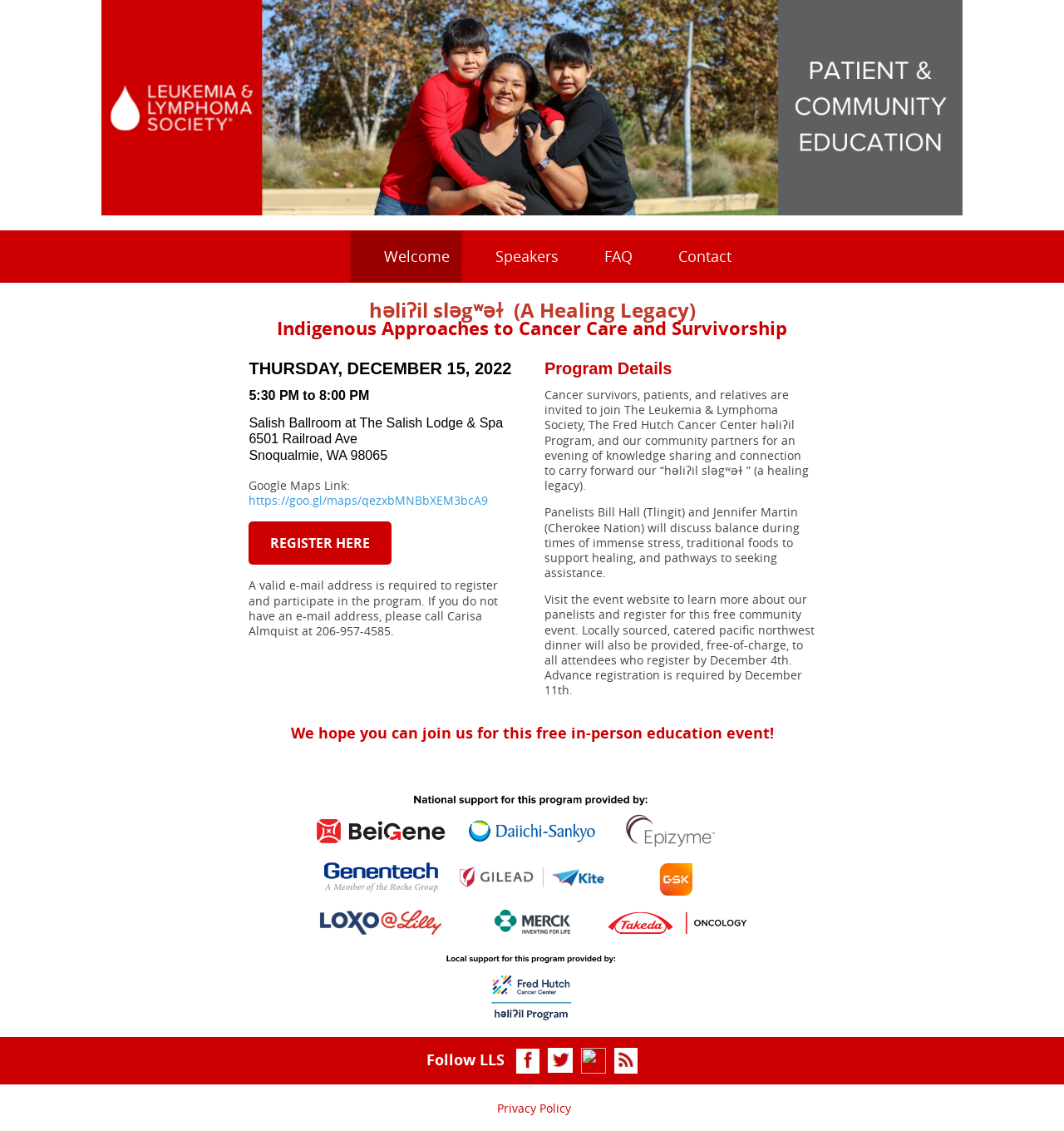Identify the bounding box coordinates for the element you need to click to achieve the following task: "View the event website". The coordinates must be four float values ranging from 0 to 1, formatted as [left, top, right, bottom].

[0.512, 0.523, 0.766, 0.617]